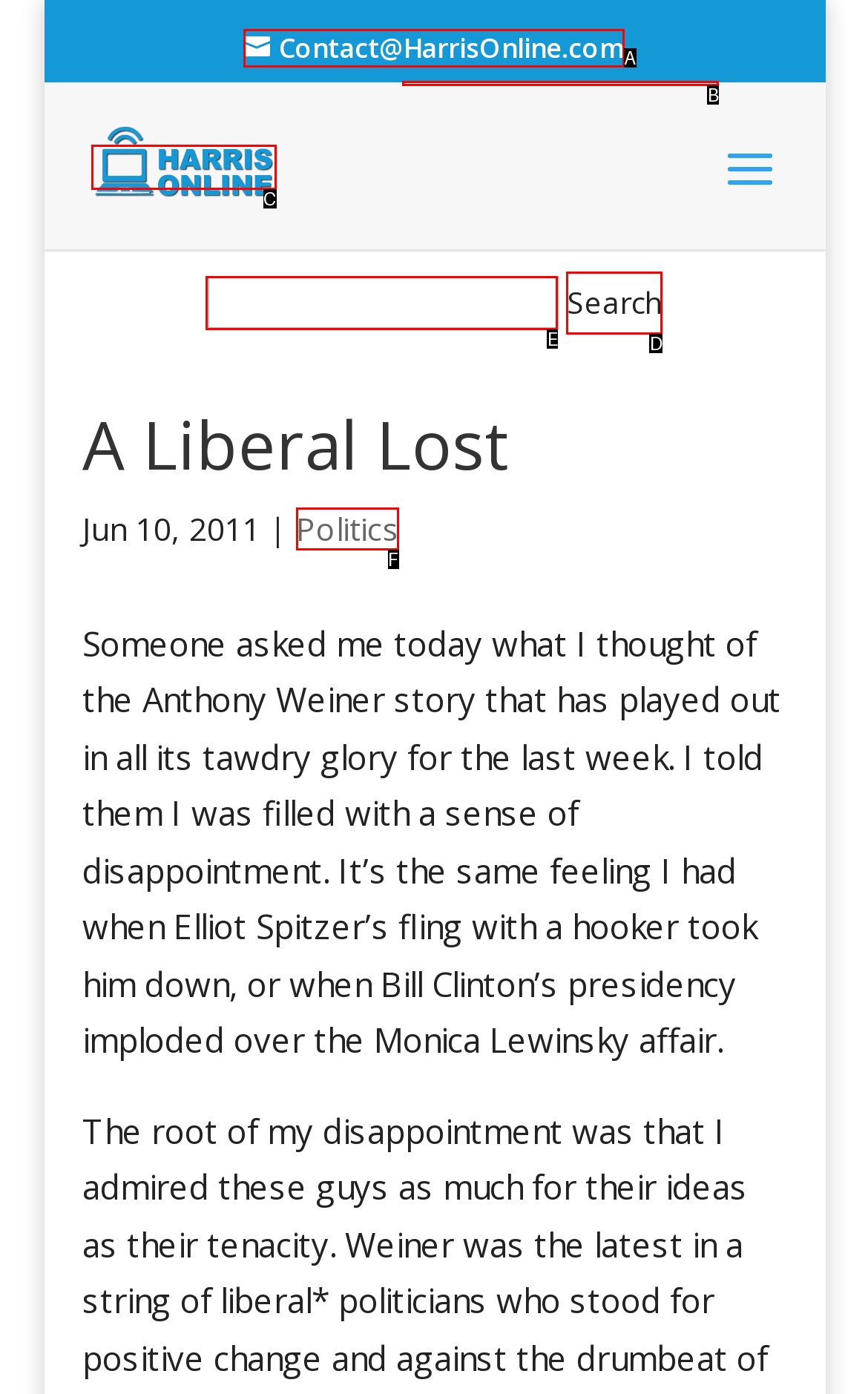Identify the option that corresponds to the description: Politics 
Provide the letter of the matching option from the available choices directly.

F